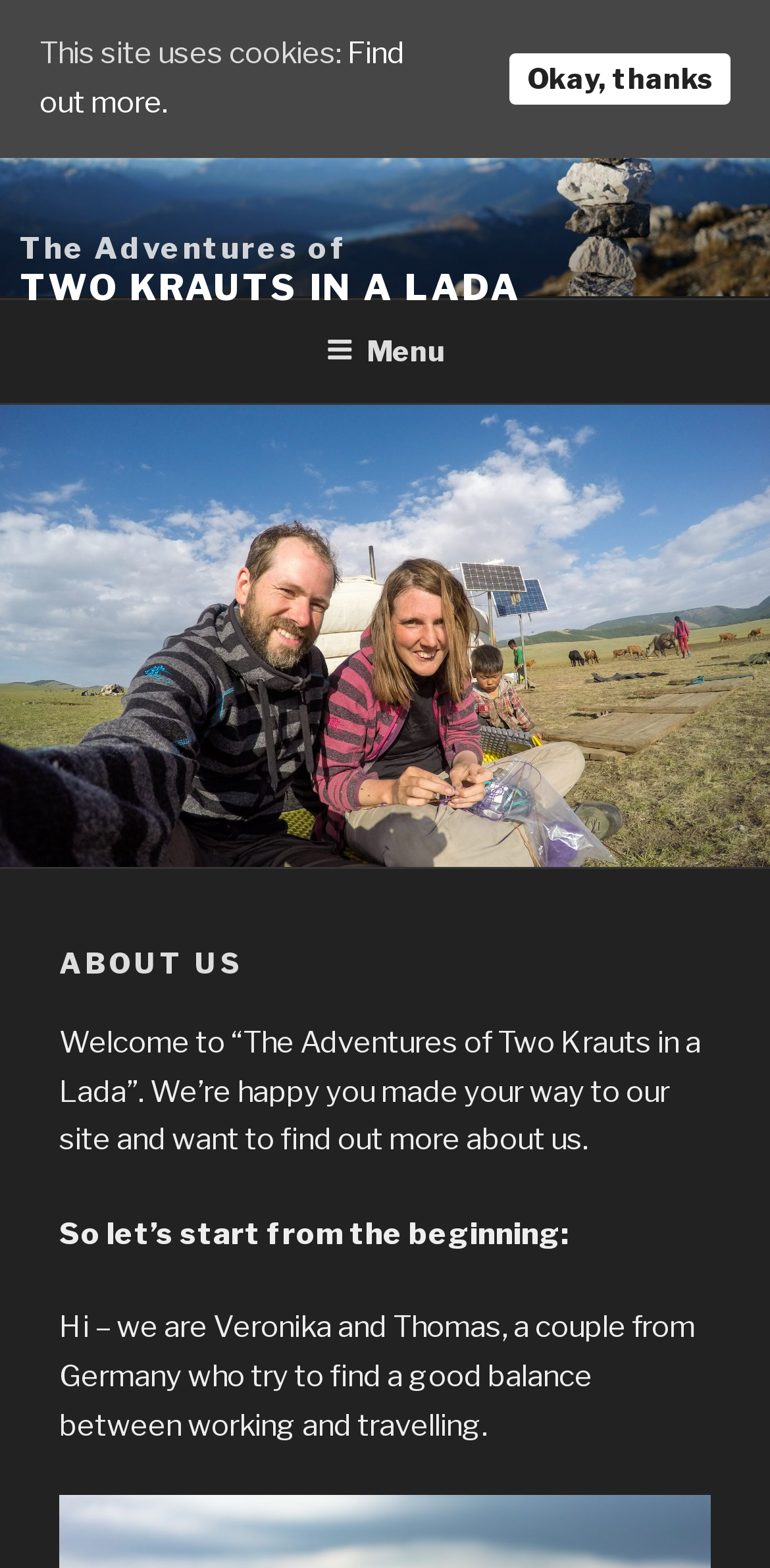What is the theme of the website?
Please use the image to provide an in-depth answer to the question.

By reading the text 'Hi – we are Veronika and Thomas, a couple from Germany who try to find a good balance between working and travelling.', we can infer that the theme of the website is about finding a balance between working and travelling.